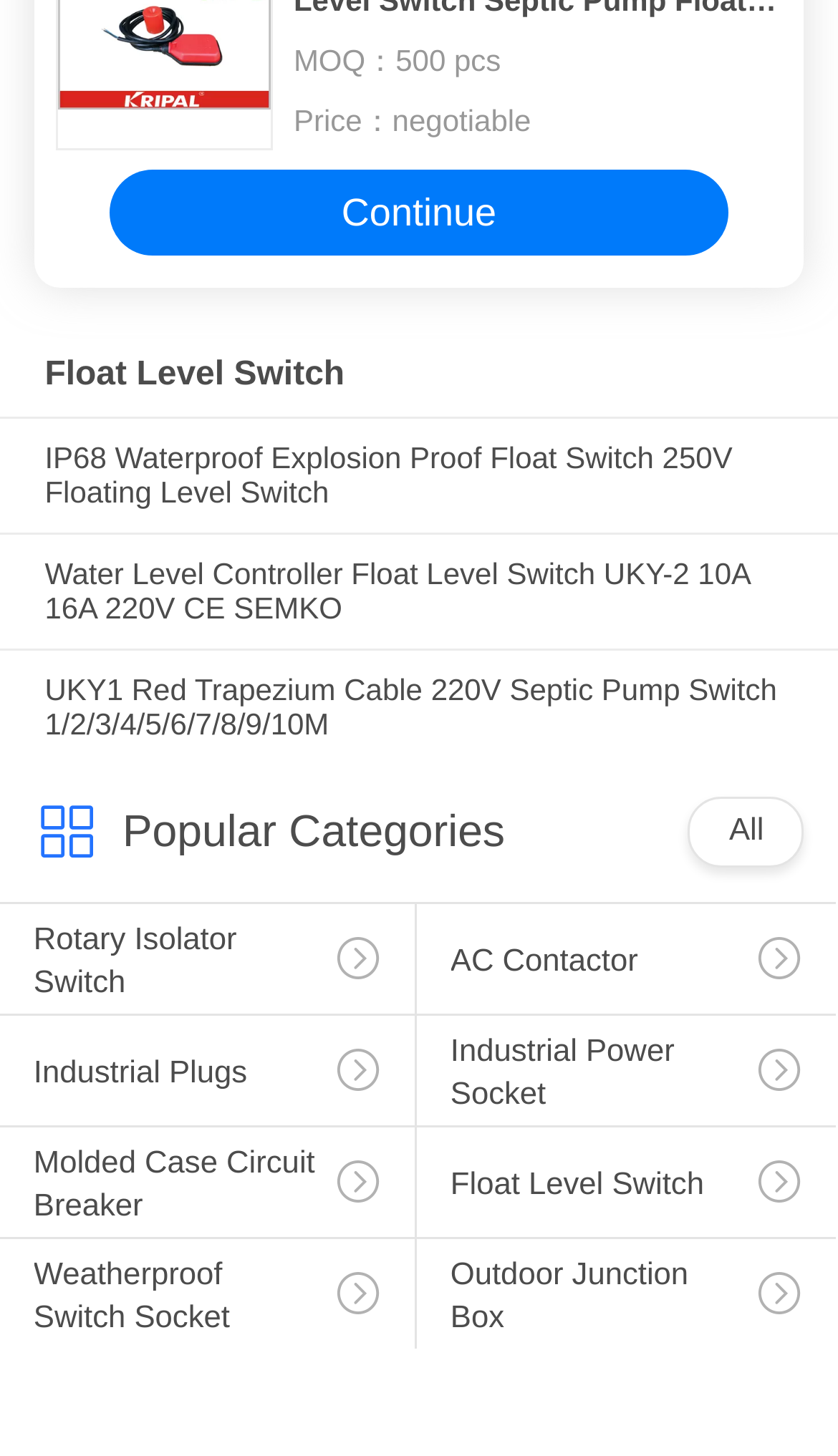Pinpoint the bounding box coordinates for the area that should be clicked to perform the following instruction: "Select the 'All' category".

[0.87, 0.559, 0.911, 0.583]